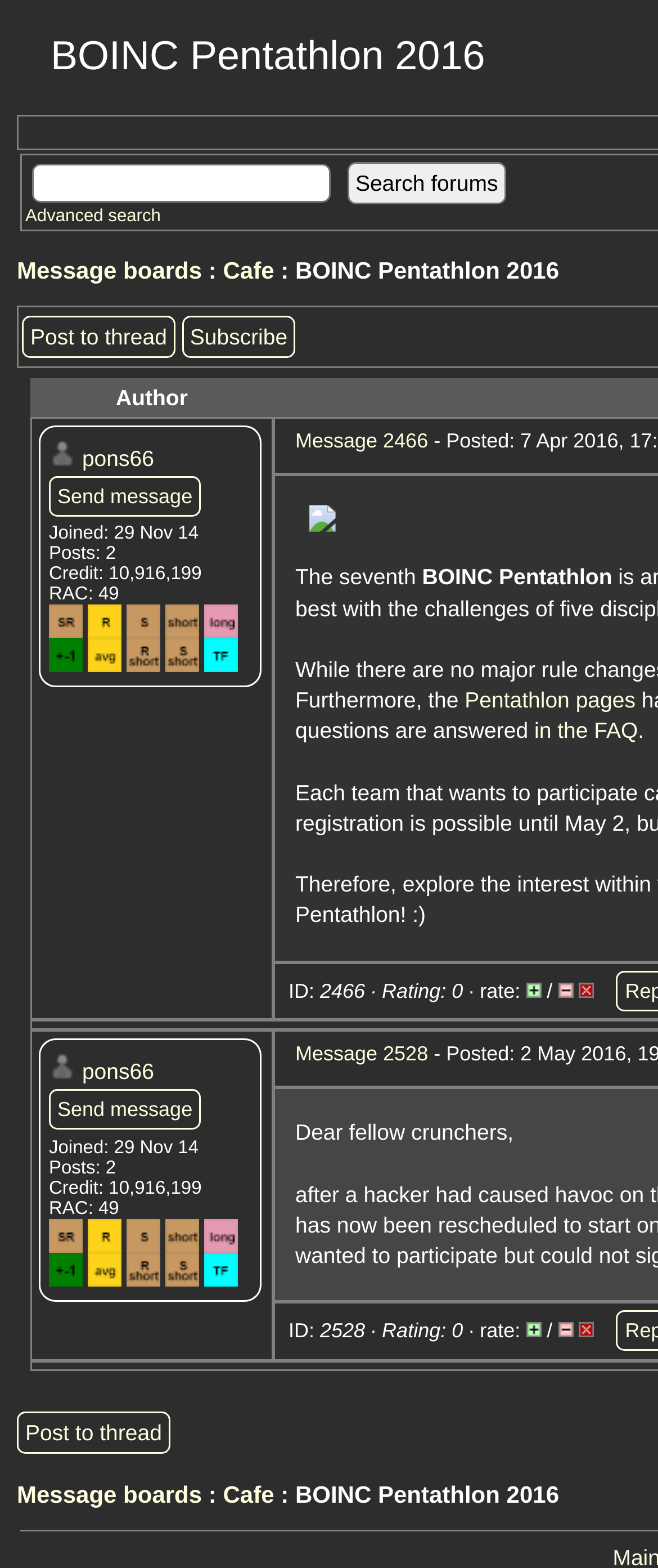Please identify the bounding box coordinates of the element's region that should be clicked to execute the following instruction: "View profile". The bounding box coordinates must be four float numbers between 0 and 1, i.e., [left, top, right, bottom].

[0.074, 0.284, 0.115, 0.301]